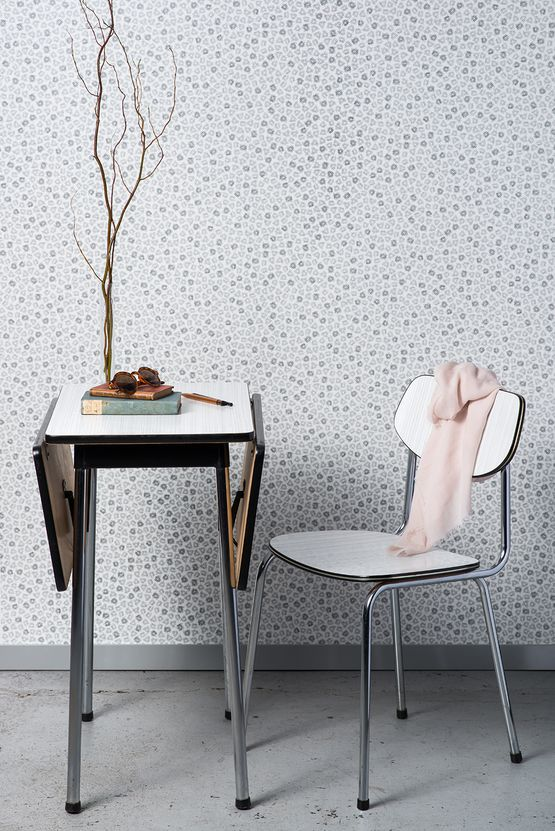What is placed in the vase on the table?
Examine the webpage screenshot and provide an in-depth answer to the question.

According to the caption, a slender branch is placed in a vase on the table, accompanied by a few decorative items.